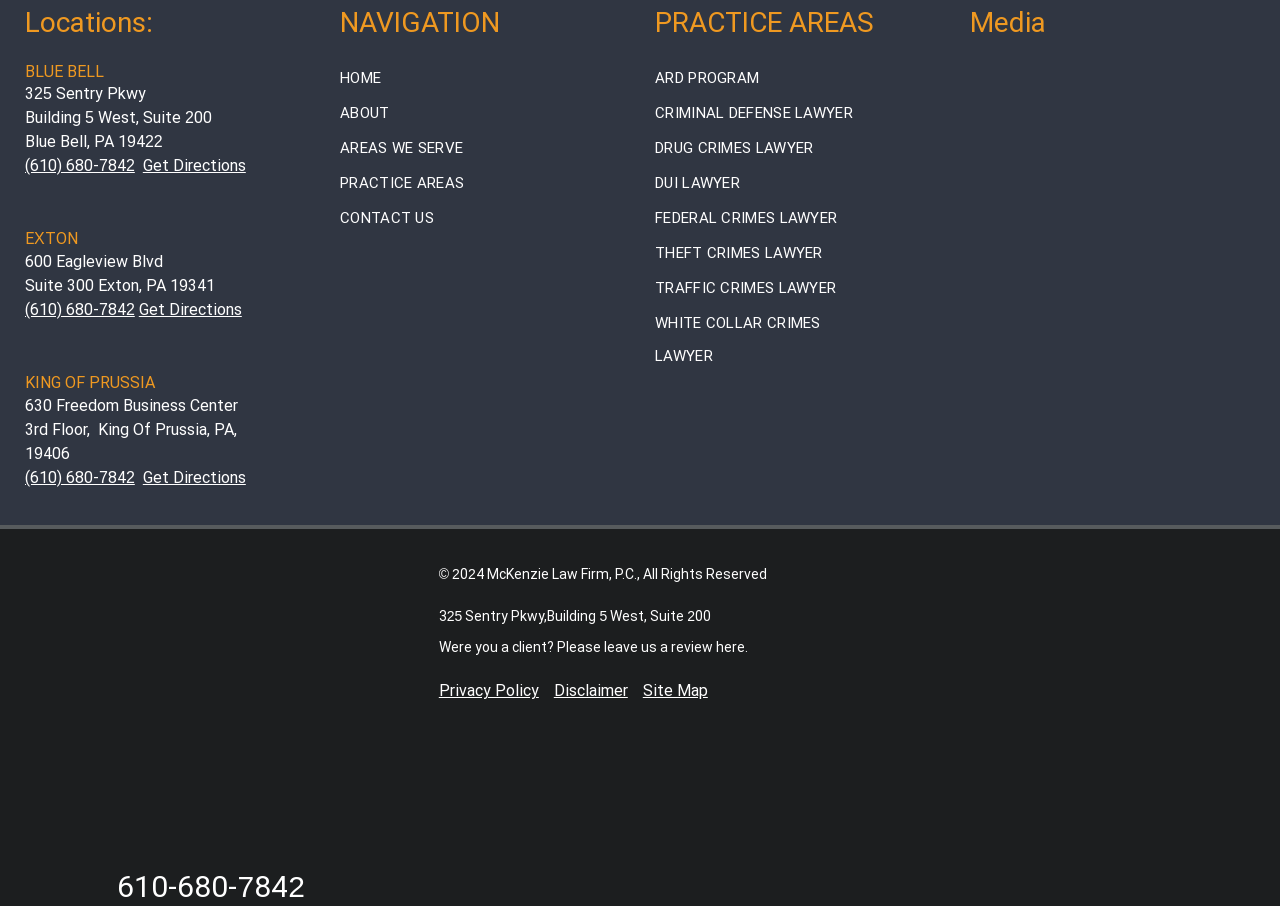Please locate the bounding box coordinates of the element that needs to be clicked to achieve the following instruction: "Watch videos on You Tube". The coordinates should be four float numbers between 0 and 1, i.e., [left, top, right, bottom].

[0.758, 0.161, 0.797, 0.184]